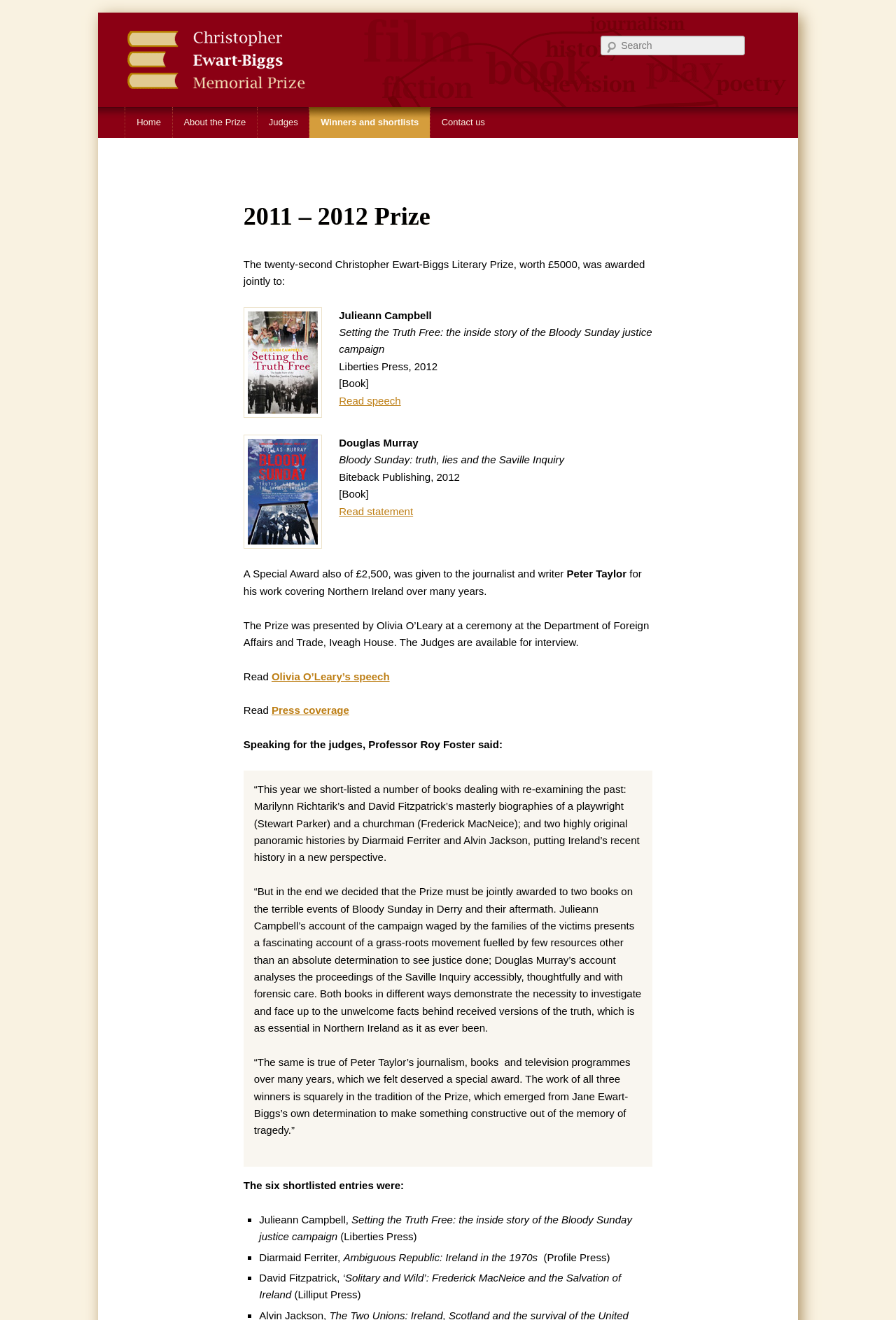Reply to the question with a single word or phrase:
How many books were shortlisted for the Prize?

Six